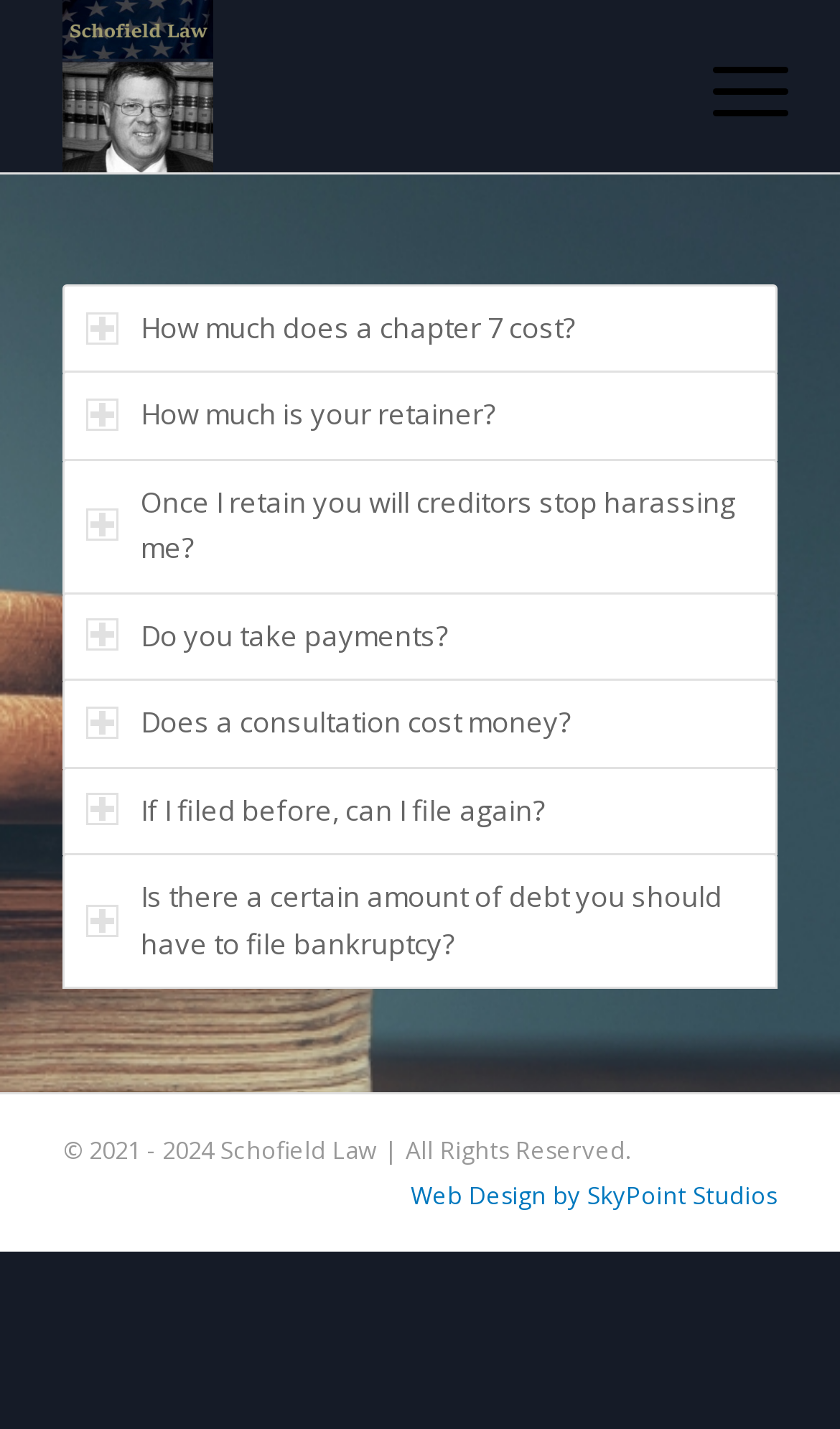Predict the bounding box coordinates of the area that should be clicked to accomplish the following instruction: "Open Menu". The bounding box coordinates should consist of four float numbers between 0 and 1, i.e., [left, top, right, bottom].

[0.798, 0.003, 0.911, 0.124]